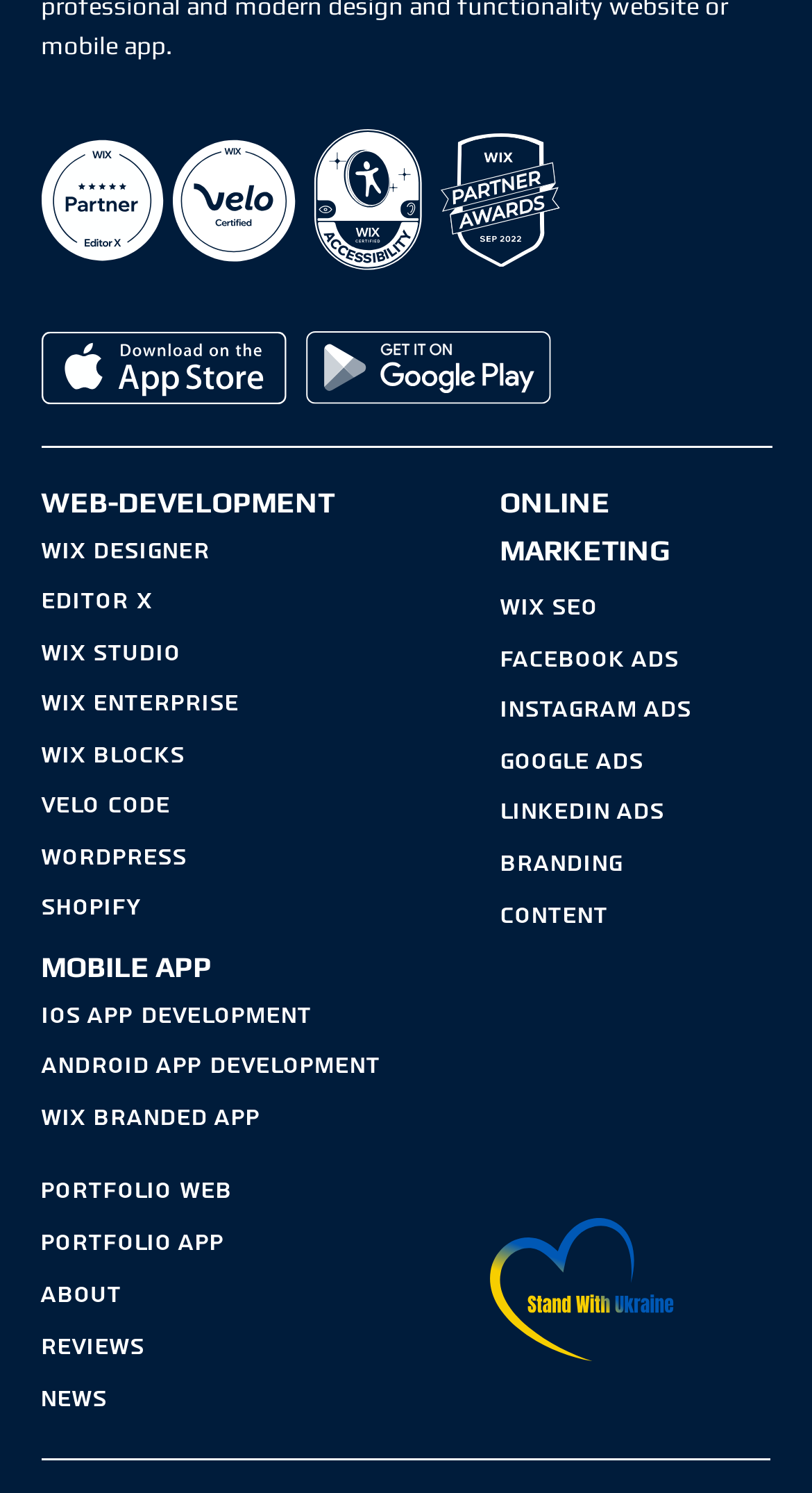What type of content is provided in the 'PORTFOLIO' section?
Using the image, provide a concise answer in one word or a short phrase.

Web and app portfolios